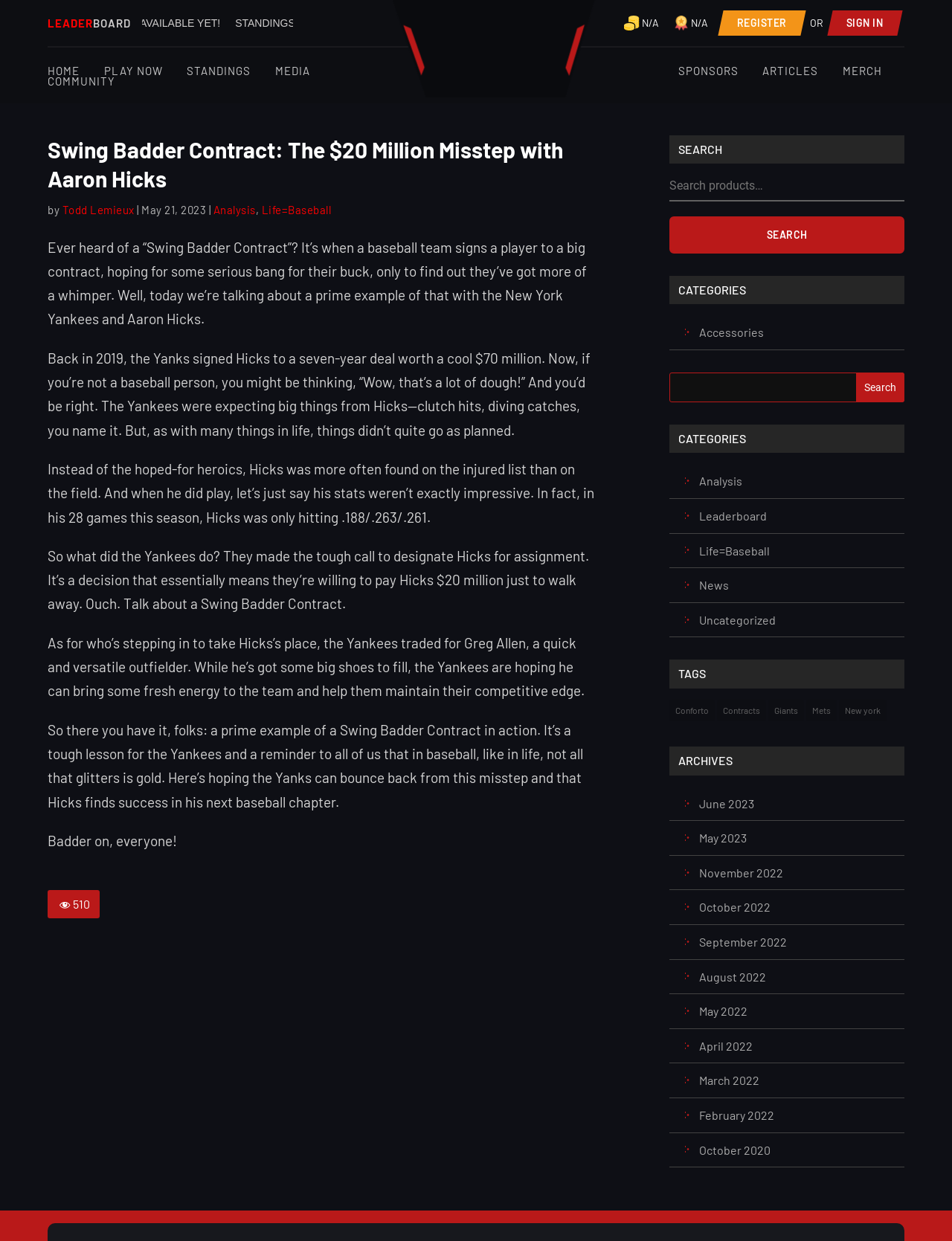Locate the bounding box coordinates of the clickable element to fulfill the following instruction: "Read the article about Swing Badder Contract". Provide the coordinates as four float numbers between 0 and 1 in the format [left, top, right, bottom].

[0.05, 0.109, 0.626, 0.755]